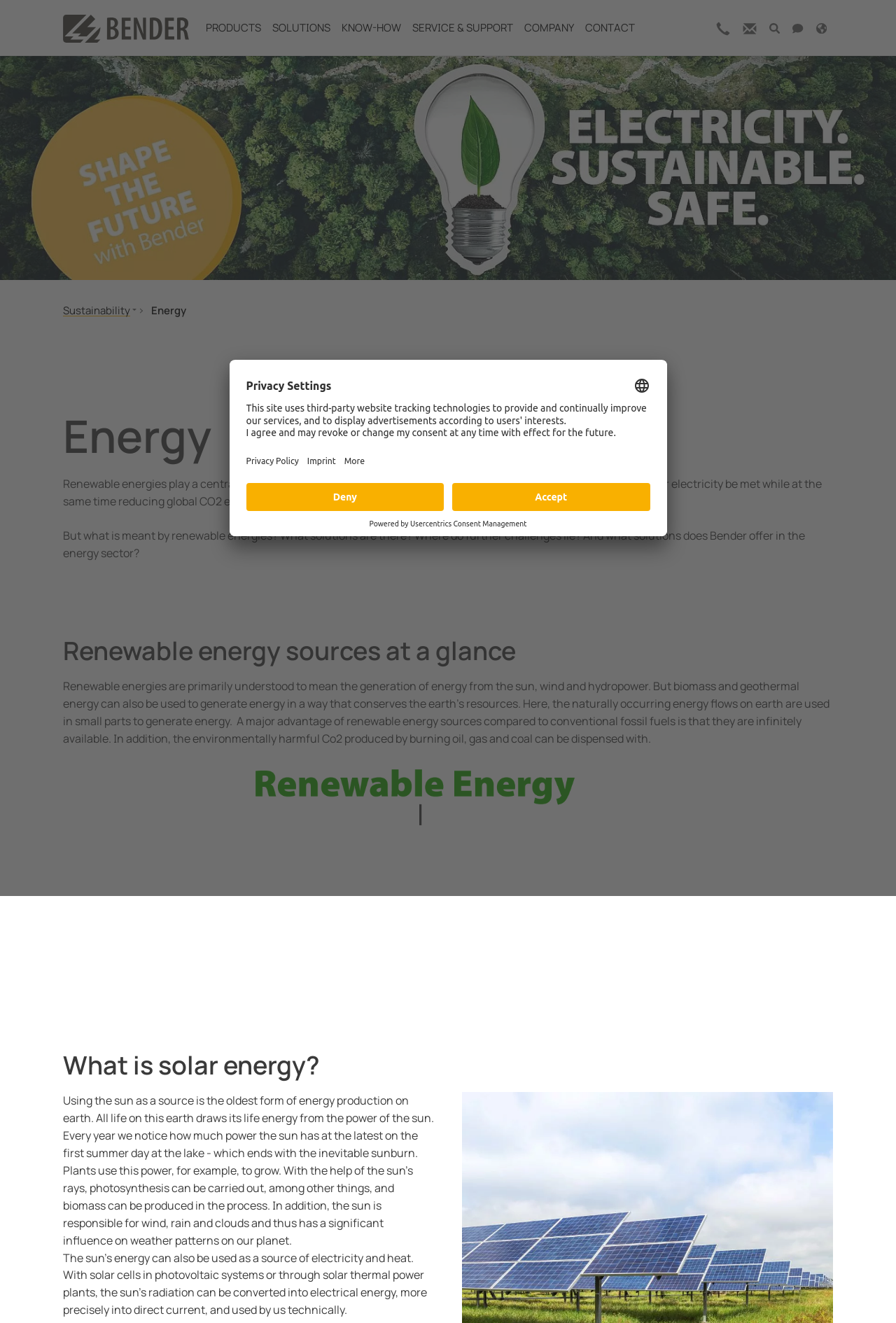What is the purpose of the button at the bottom right corner?
Please use the visual content to give a single word or phrase answer.

Scroll to top